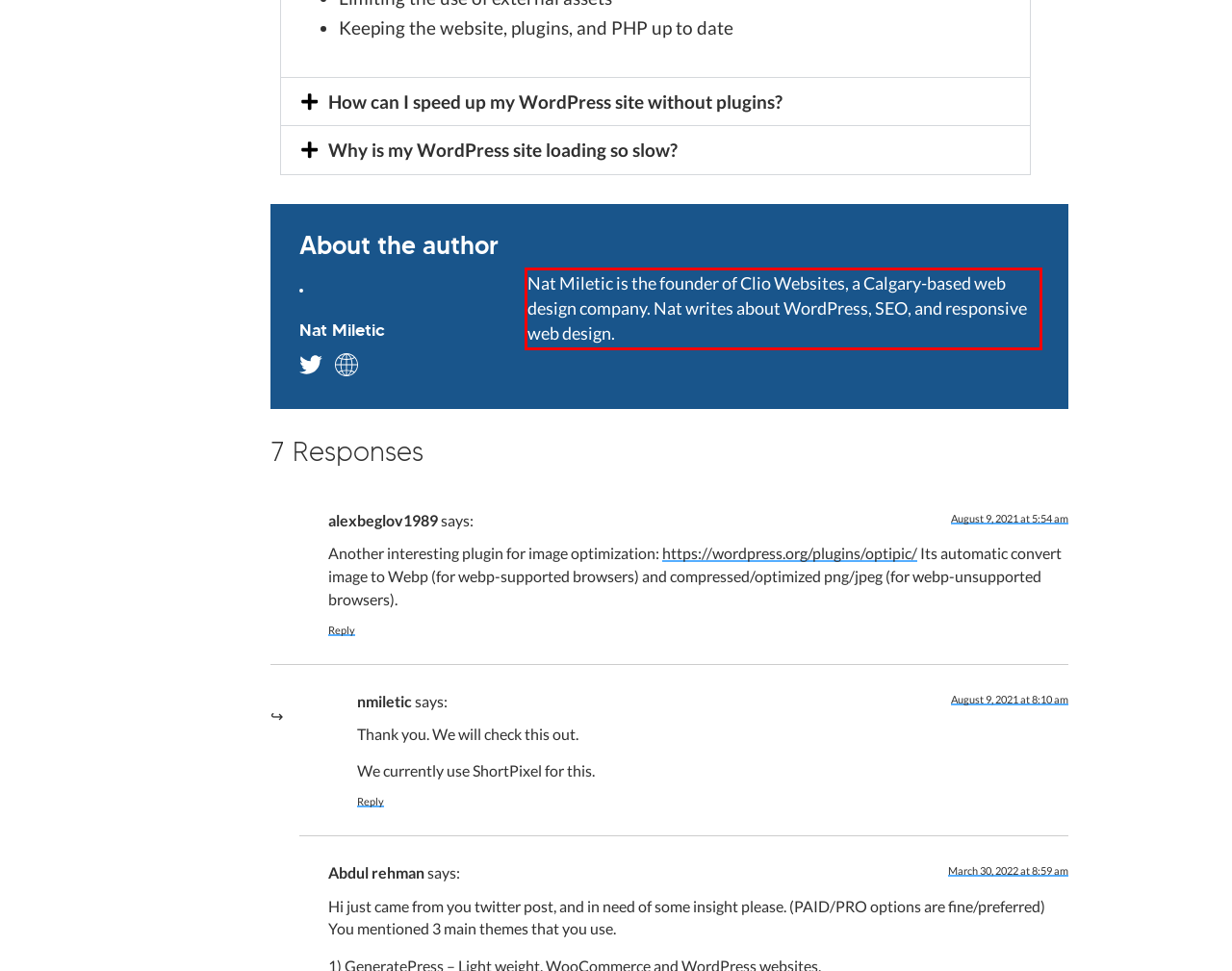Given a screenshot of a webpage, identify the red bounding box and perform OCR to recognize the text within that box.

Nat Miletic is the founder of Clio Websites, a Calgary-based web design company. Nat writes about WordPress, SEO, and responsive web design.